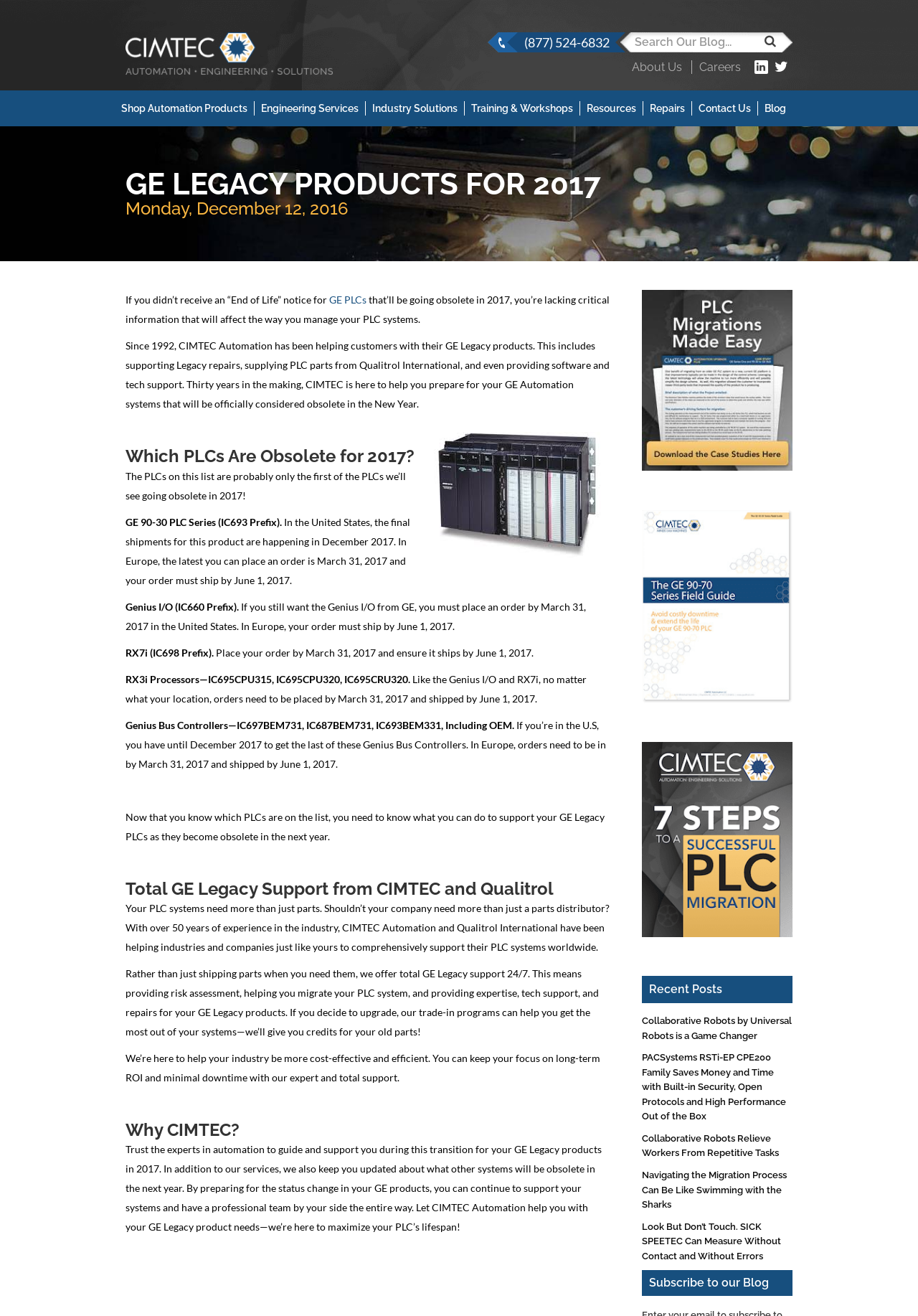What is the phone number on the webpage?
Using the image, respond with a single word or phrase.

(877) 524-6832